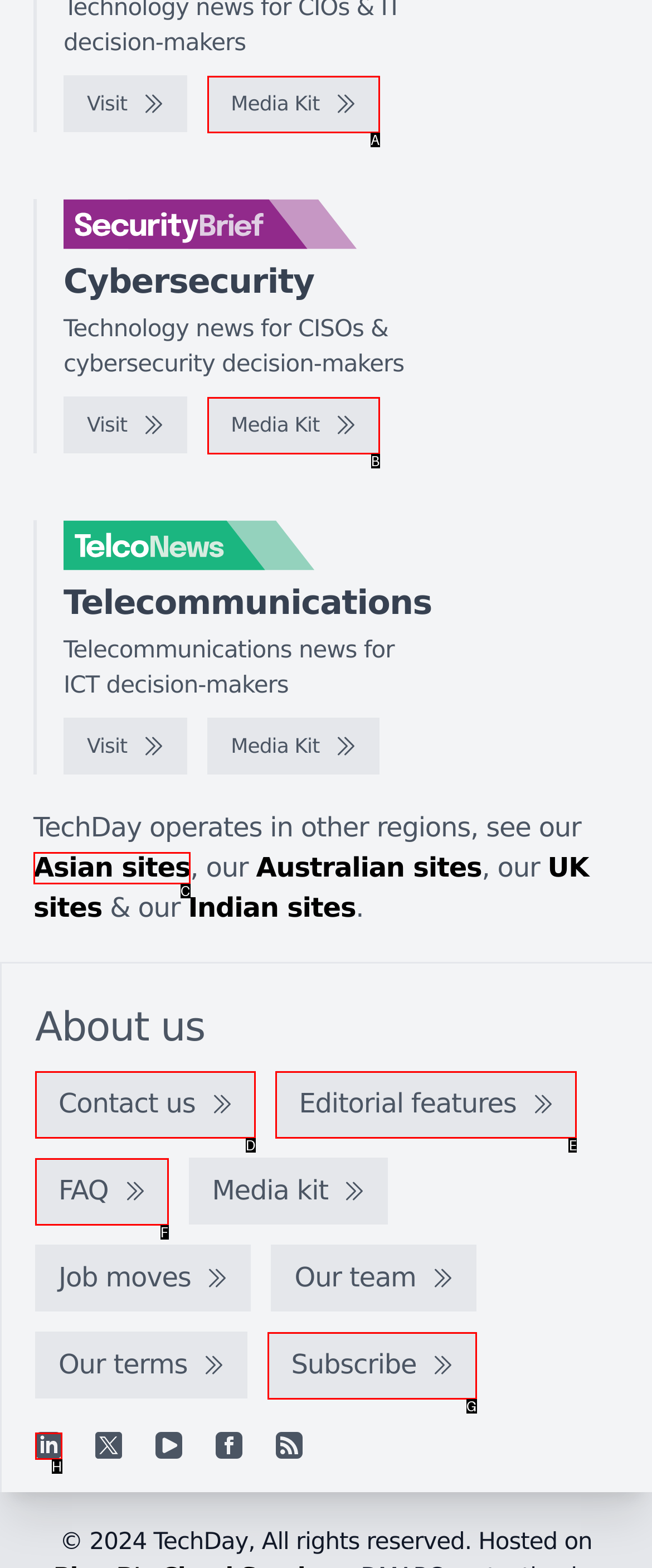Refer to the element description: aria-label="Linkedin" and identify the matching HTML element. State your answer with the appropriate letter.

H